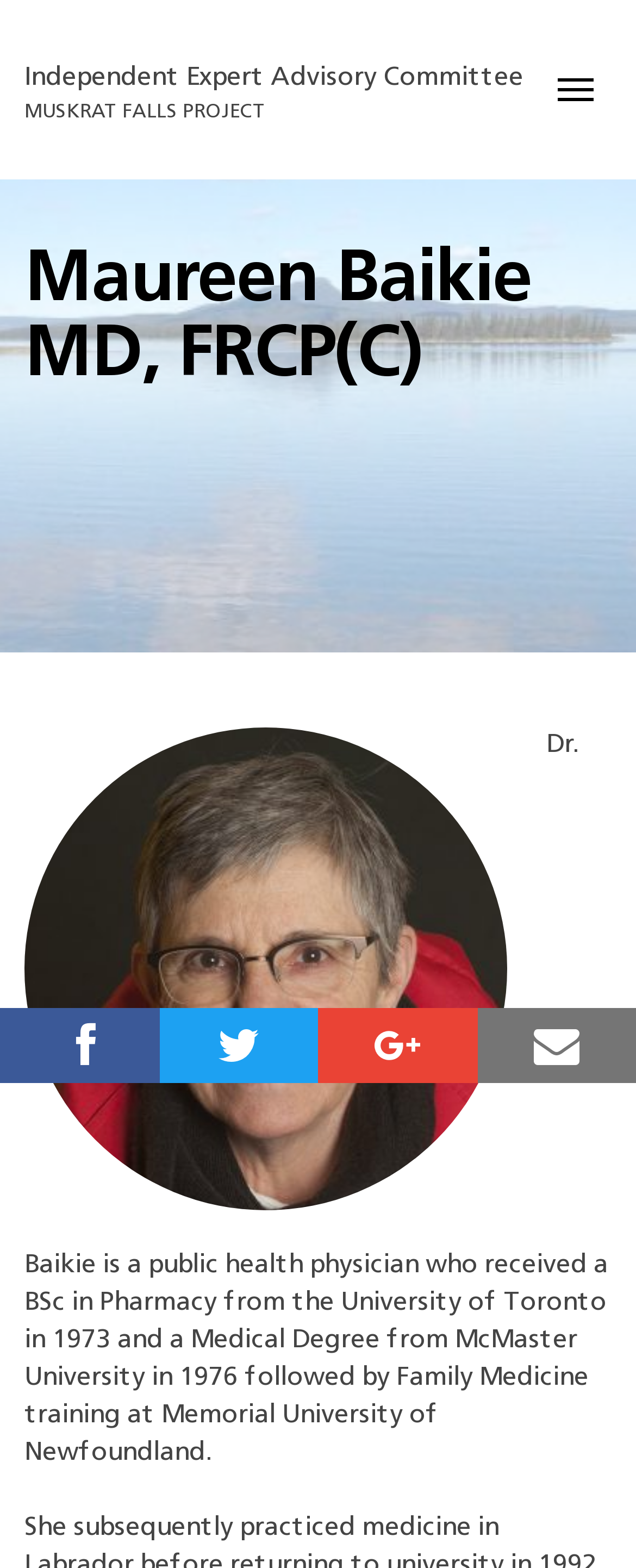Refer to the image and provide a thorough answer to this question:
How many links are there at the bottom of the page?

I counted the number of links at the bottom of the page, which are labeled 'a', 'b', 'v', and 'd', and found that there are 4 links in total.